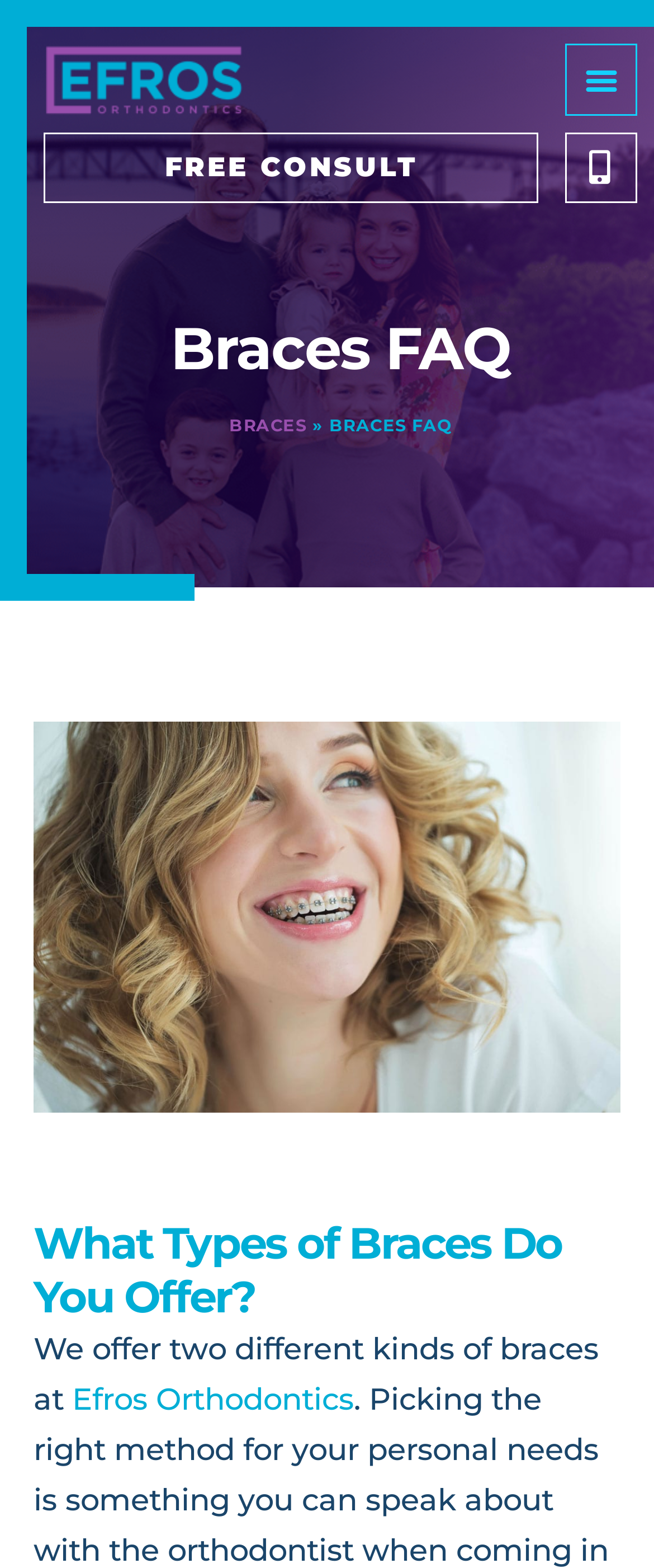Is there a call-to-action button on this webpage?
Answer the question based on the image using a single word or a brief phrase.

Yes